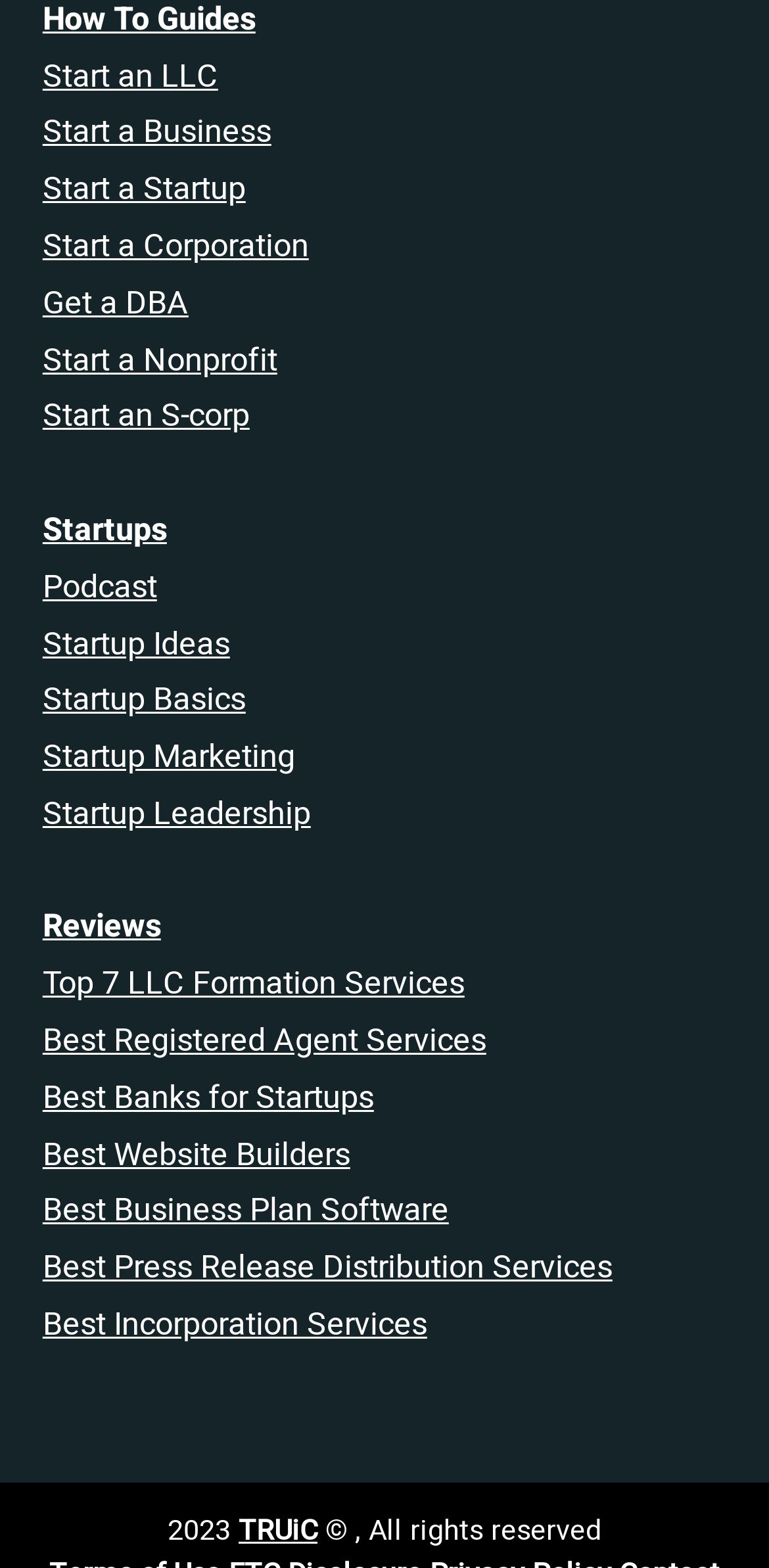Please provide a comprehensive response to the question below by analyzing the image: 
What is the year mentioned at the bottom of the webpage?

At the bottom of the webpage, I found a static text element with the year '2023', indicating the current year.